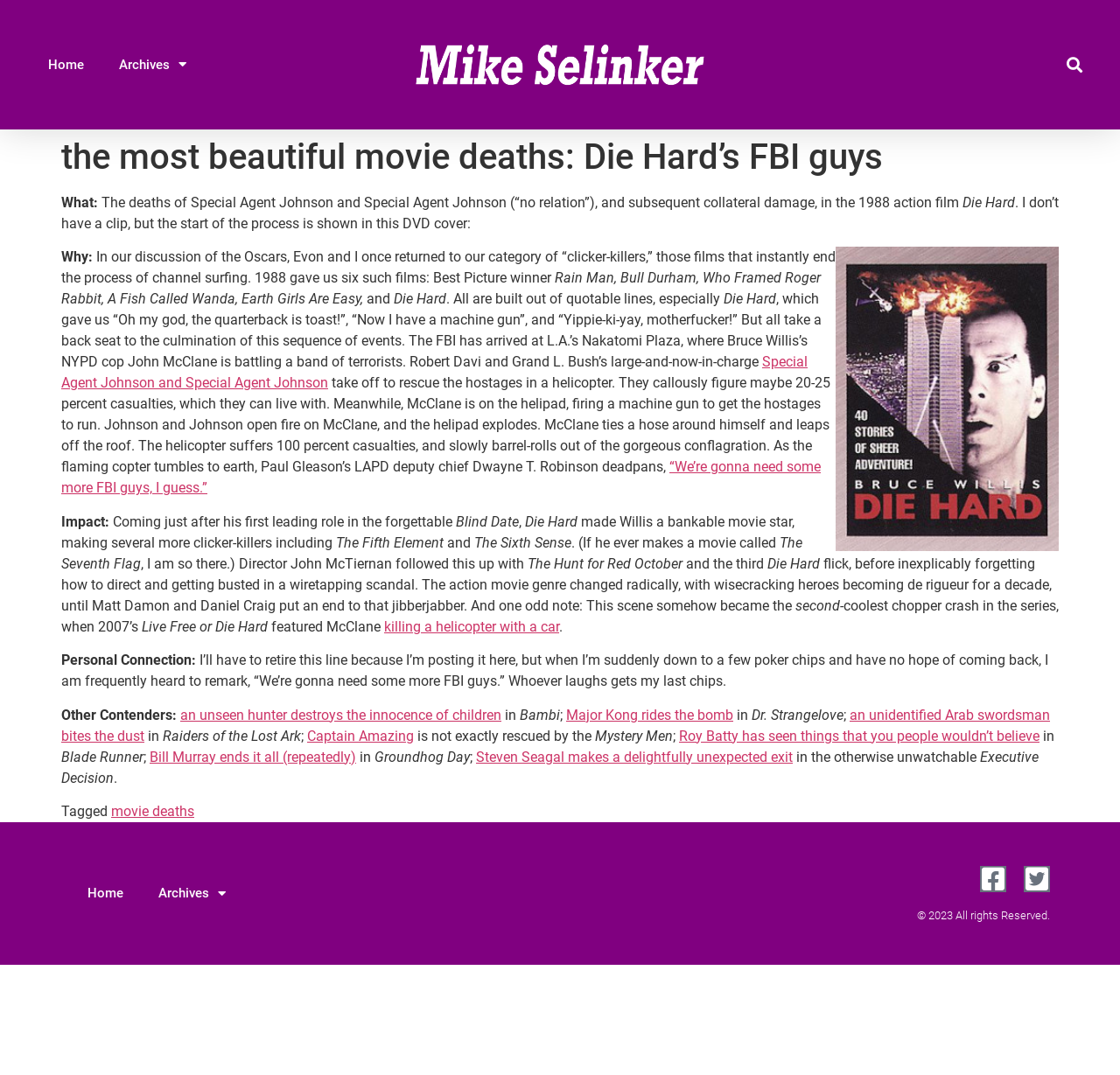Indicate the bounding box coordinates of the element that must be clicked to execute the instruction: "click the '“We’re gonna need some more FBI guys.”' link". The coordinates should be given as four float numbers between 0 and 1, i.e., [left, top, right, bottom].

[0.055, 0.427, 0.733, 0.462]